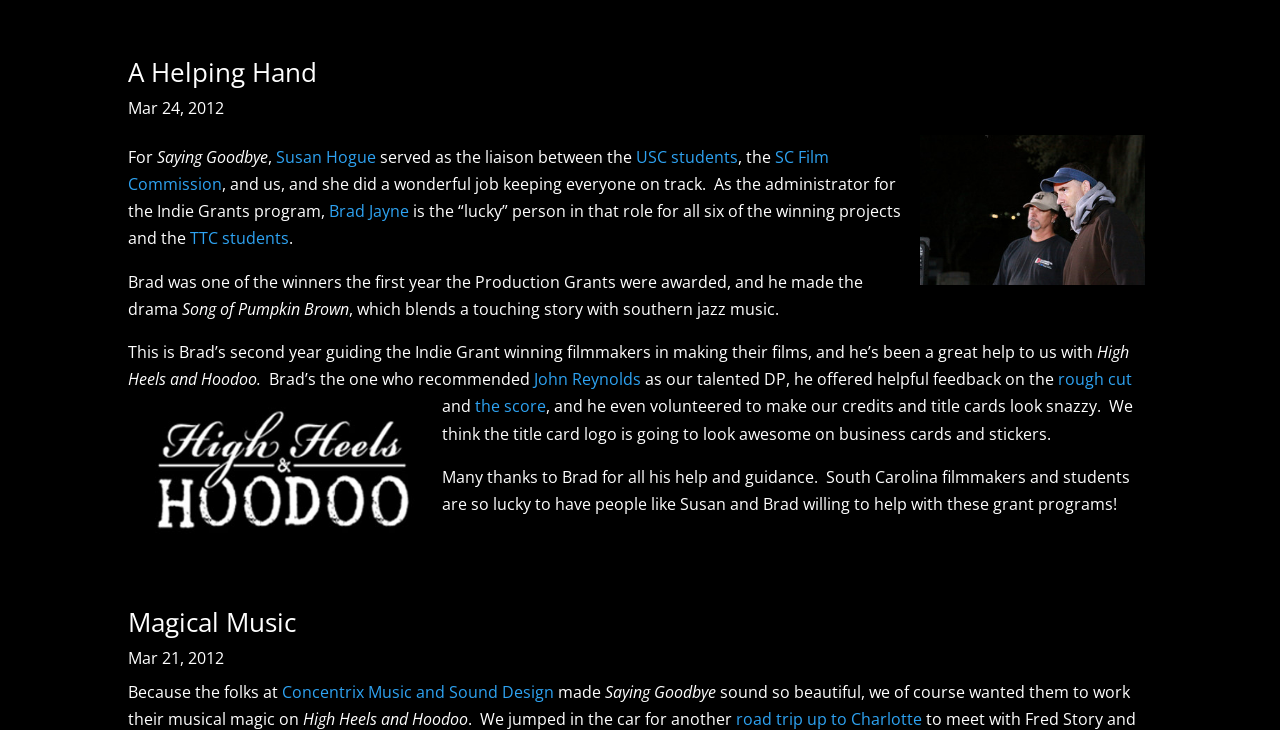Specify the bounding box coordinates of the region I need to click to perform the following instruction: "Click on 'Susan Hogue'". The coordinates must be four float numbers in the range of 0 to 1, i.e., [left, top, right, bottom].

[0.216, 0.2, 0.294, 0.23]